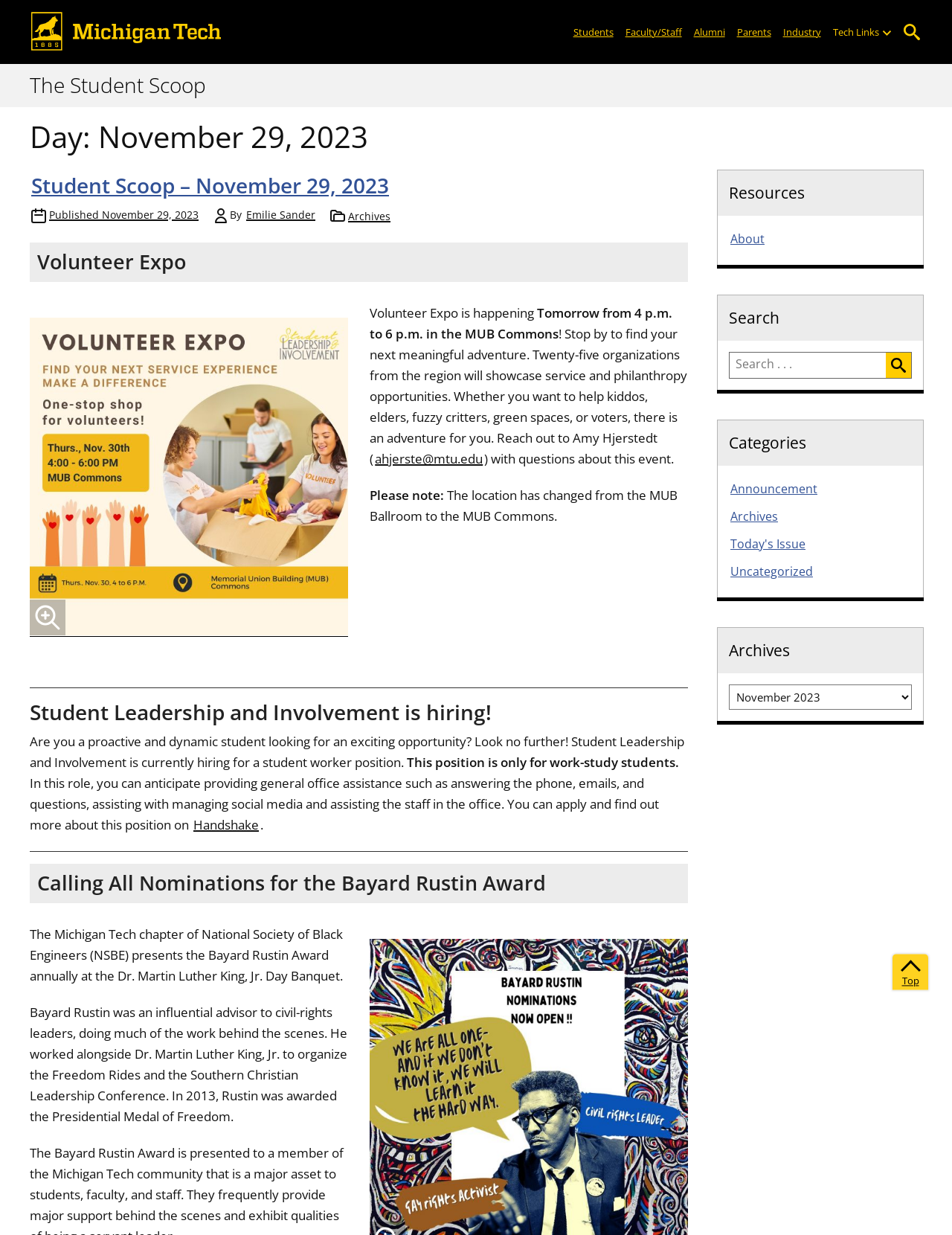Could you provide the bounding box coordinates for the portion of the screen to click to complete this instruction: "Click the Michigan Tech Logo"?

[0.031, 0.01, 0.234, 0.041]